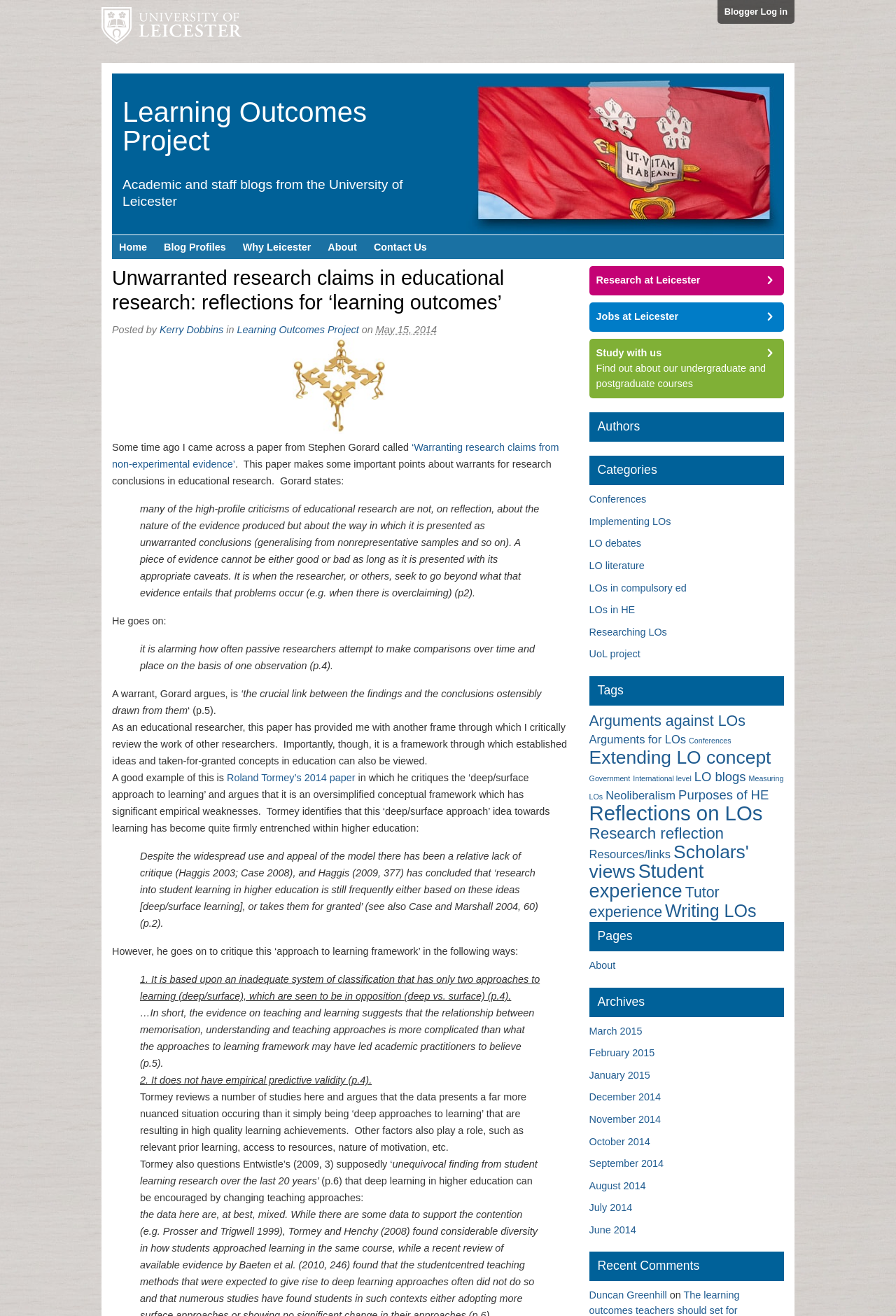Please provide a brief answer to the question using only one word or phrase: 
What is the date of the blog post?

May 15, 2014